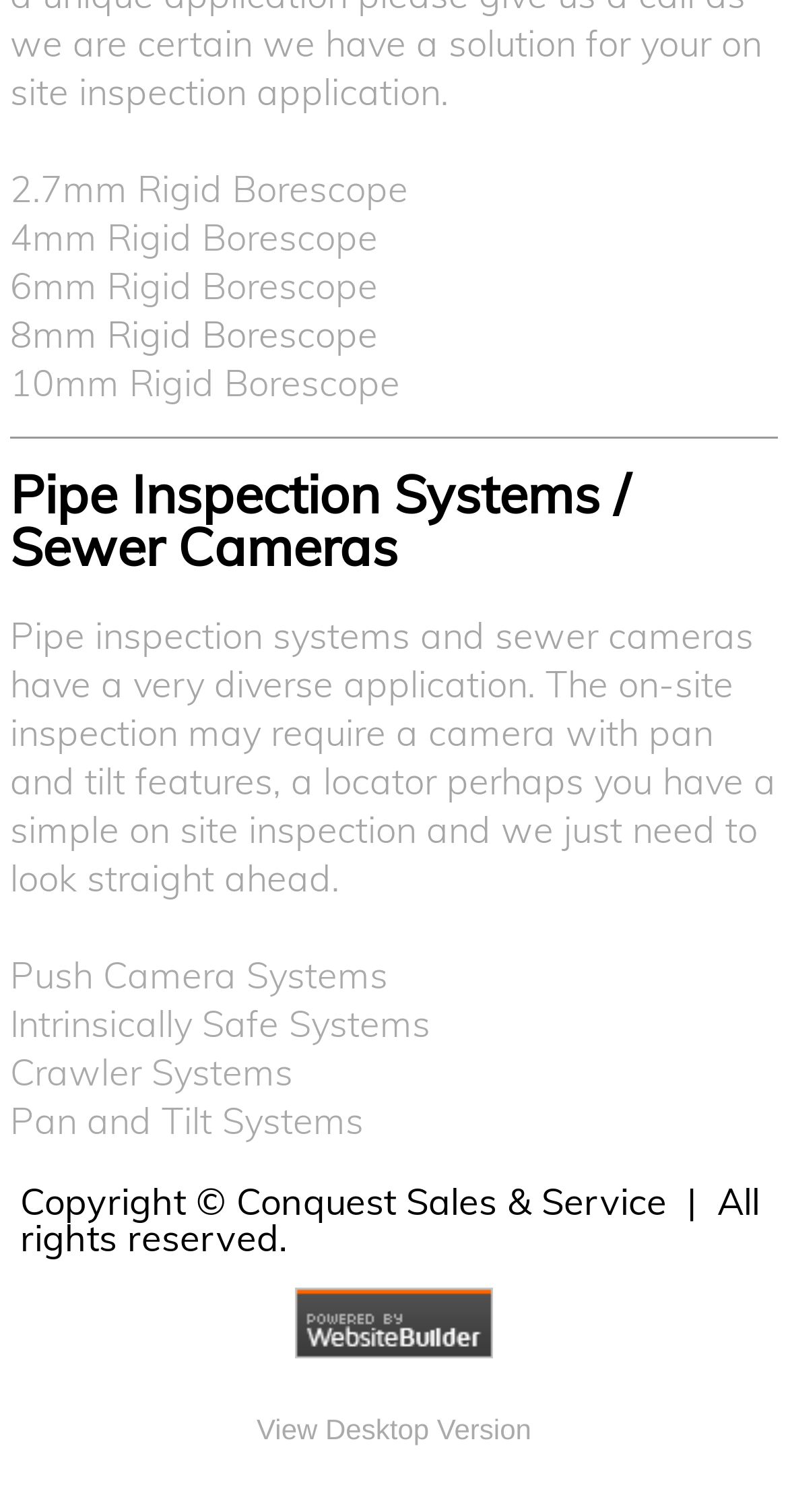Give a short answer to this question using one word or a phrase:
What is the name of the company mentioned at the bottom of the page?

Conquest Sales & Service